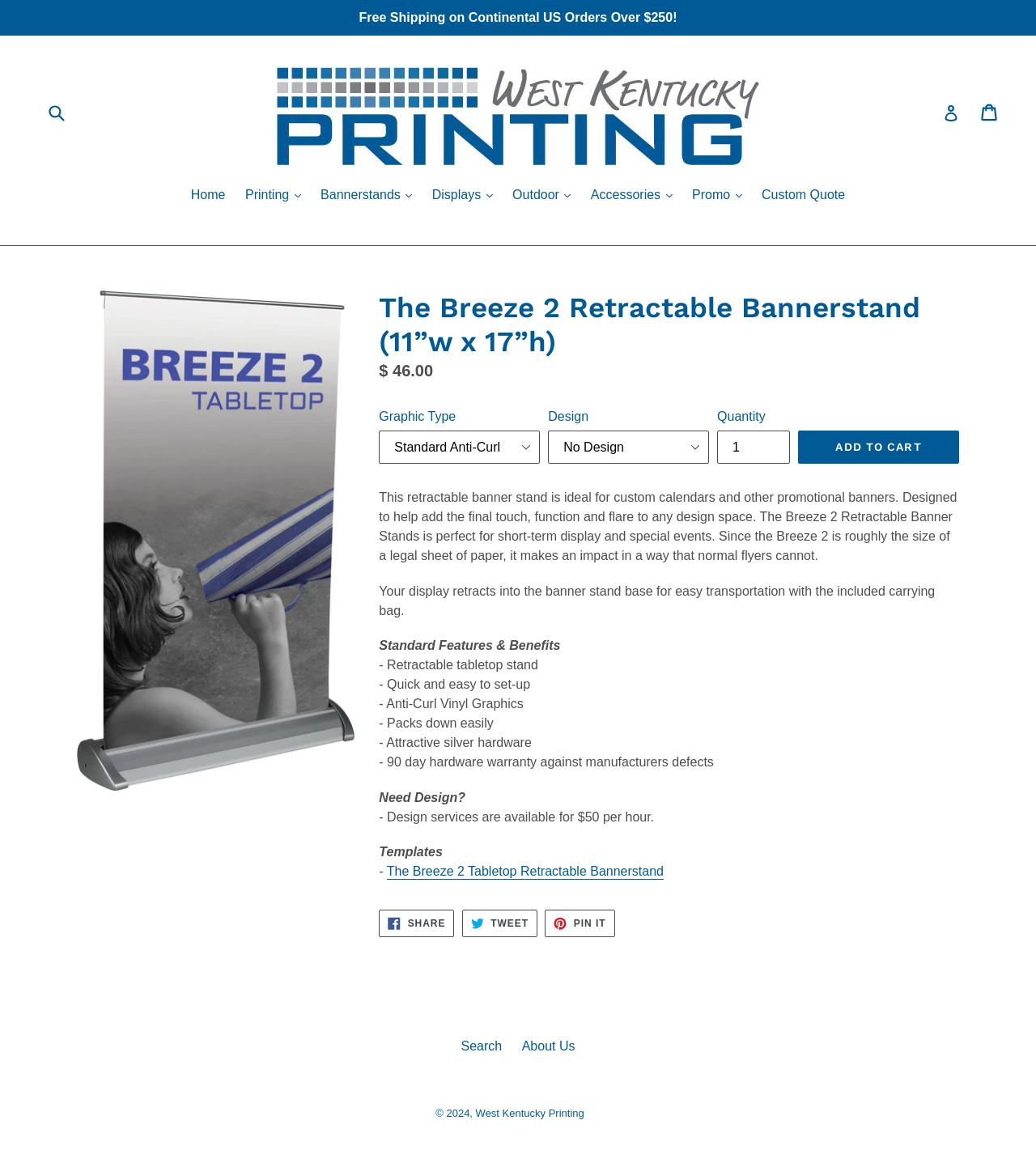What is the size of the Breeze 2 Retractable Bannerstand?
Using the details from the image, give an elaborate explanation to answer the question.

The size of the Breeze 2 Retractable Bannerstand is mentioned in the product title as '(11”w x 17”h)', indicating that it is 11 inches wide and 17 inches high.